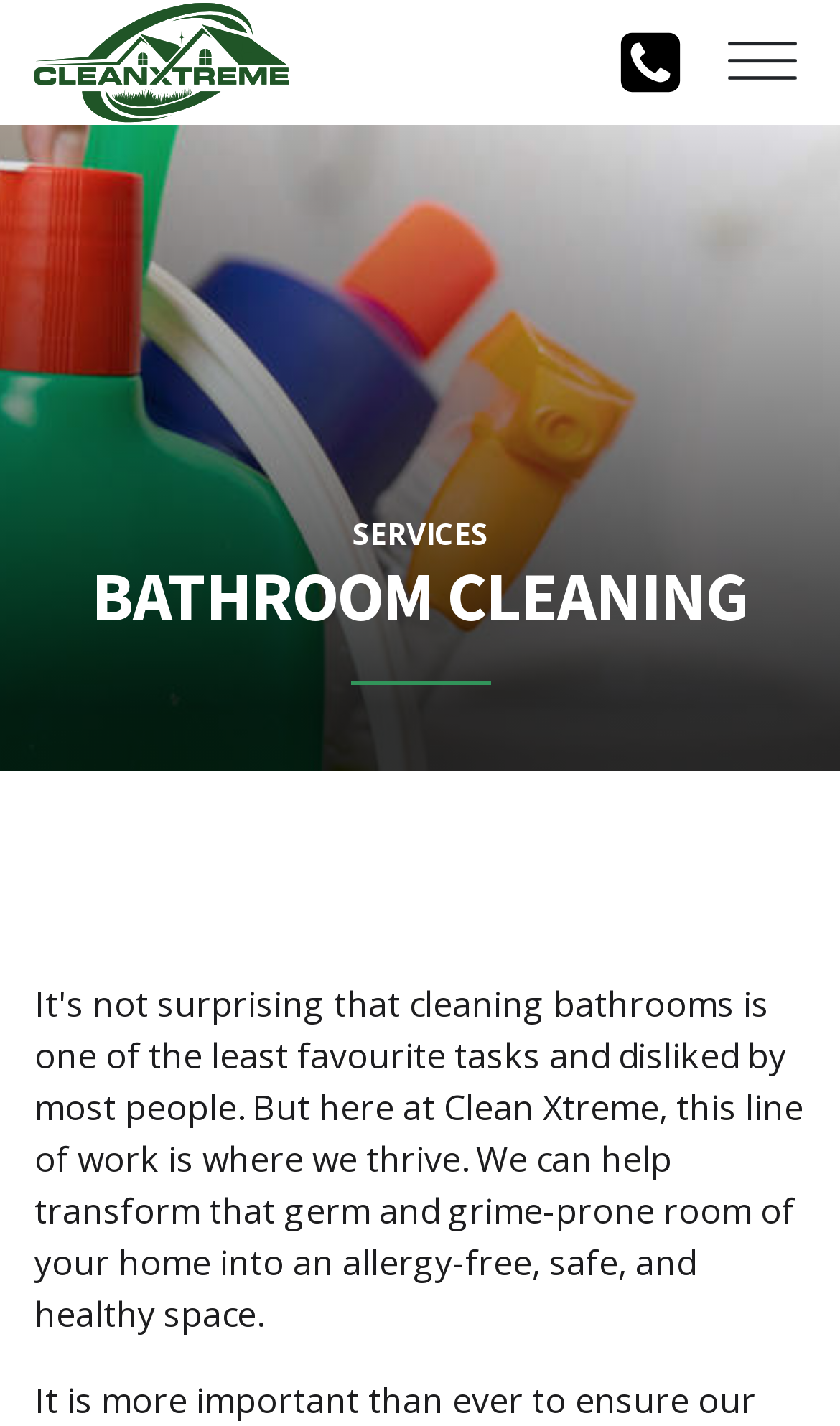Determine the bounding box for the described HTML element: "aria-label="Open menu"". Ensure the coordinates are four float numbers between 0 and 1 in the format [left, top, right, bottom].

[0.856, 0.026, 0.959, 0.062]